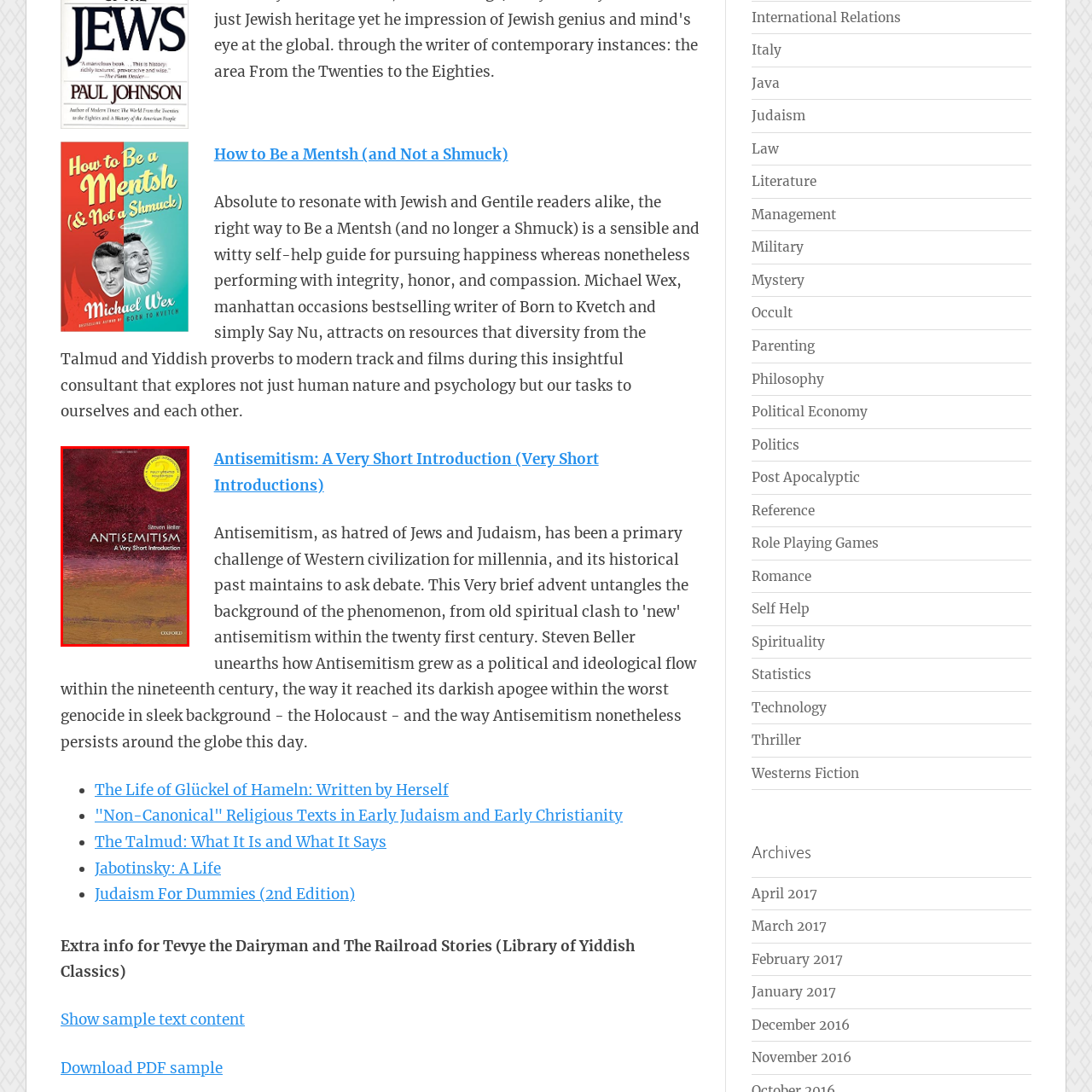Articulate a detailed description of the image enclosed by the red outline.

The image features the book cover of "Antisemitism: A Very Short Introduction" by Steven Beller. The cover is artistically designed with a textured background predominantly in hues of burgundy and gold, suggesting a sense of depth and complexity. Prominently displayed at the top is the author's name, followed by the title "ANTISEMITISM" in bold, striking letters. A yellow seal in the upper corner indicates that this is a special edition, possibly highlighting its significance or a unique attribute. This book is part of the "Very Short Introductions" series, which aims to provide concise and accessible insights into broad topics, making it a valuable resource for readers seeking to understand the nuances of antisemitism within a broader historical and cultural context.